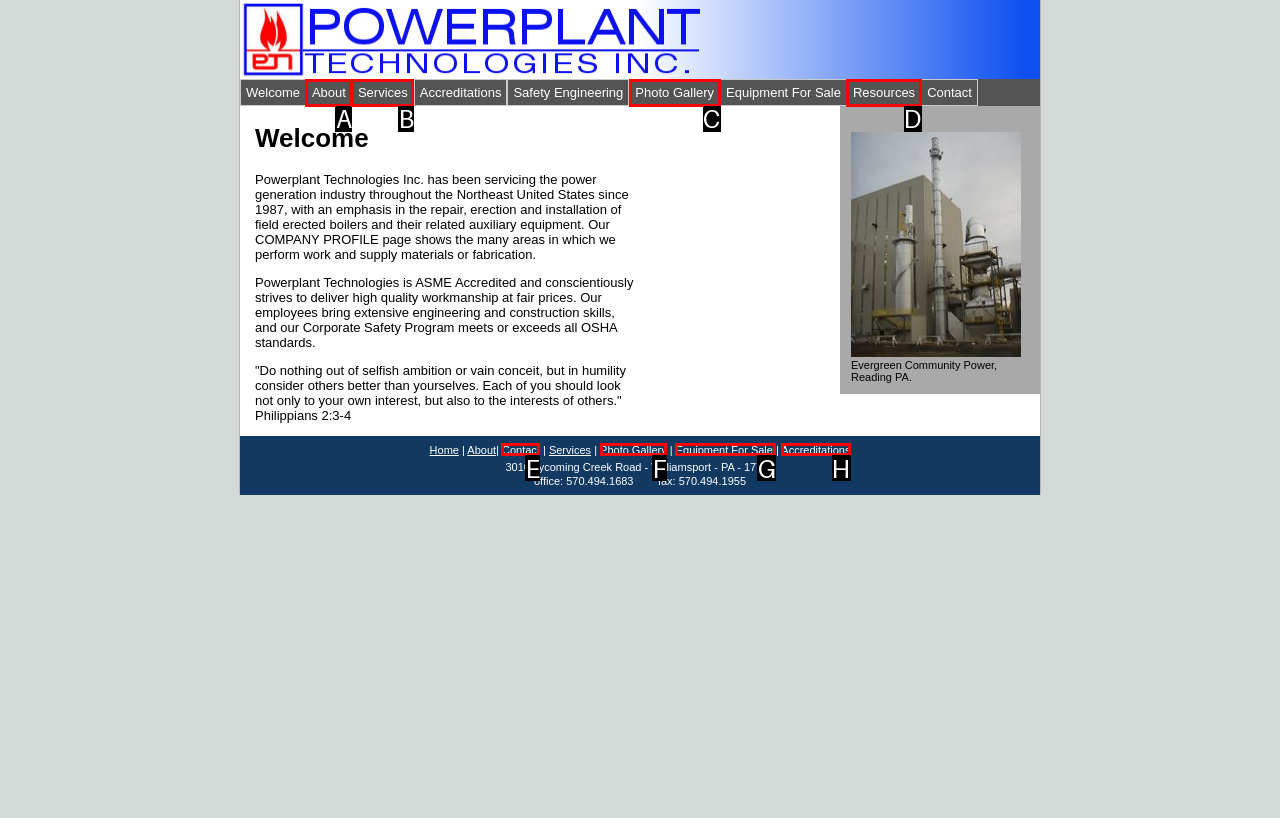Identify the matching UI element based on the description: Photo Gallery
Reply with the letter from the available choices.

F